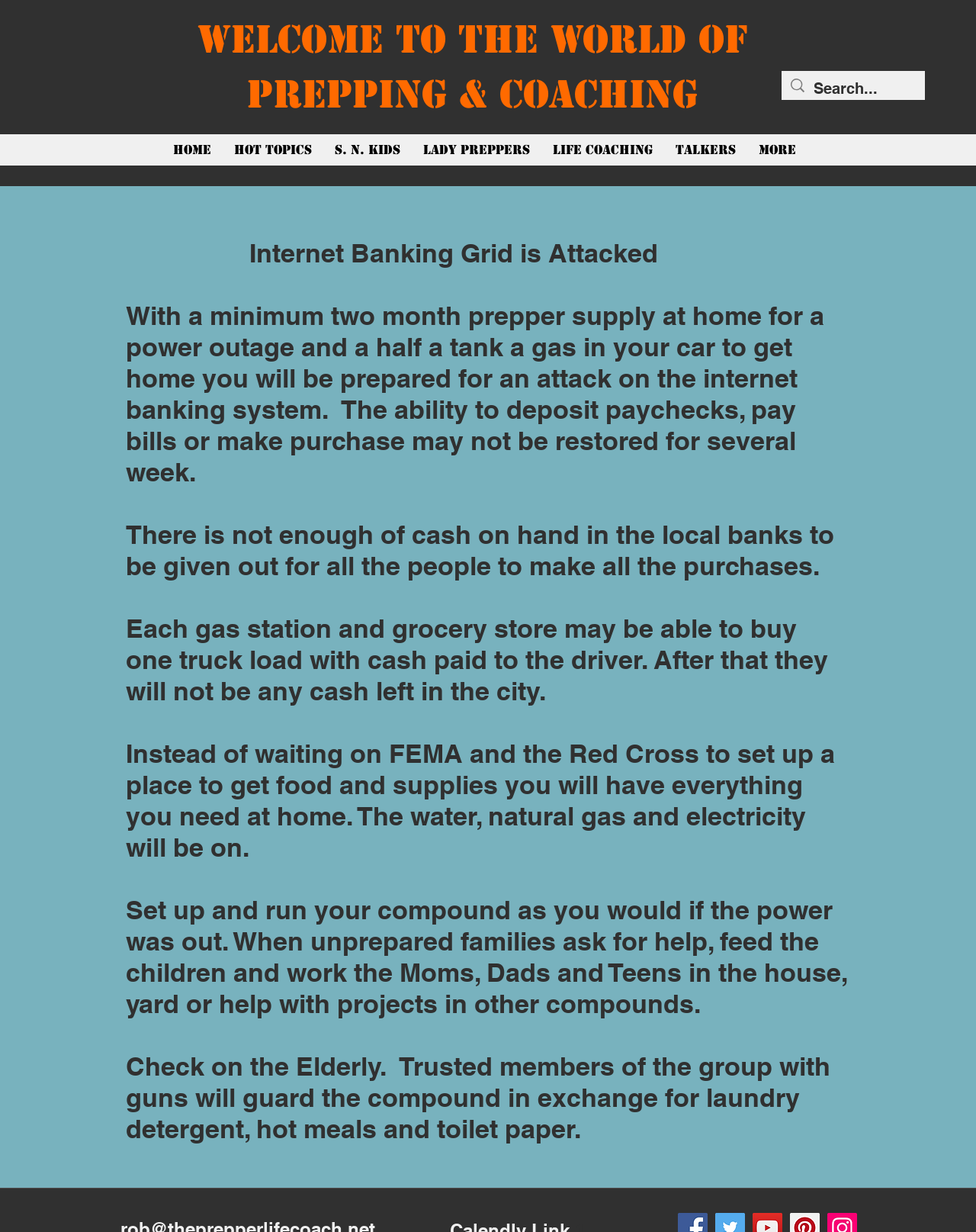Determine the main headline from the webpage and extract its text.

Calendly Link 1